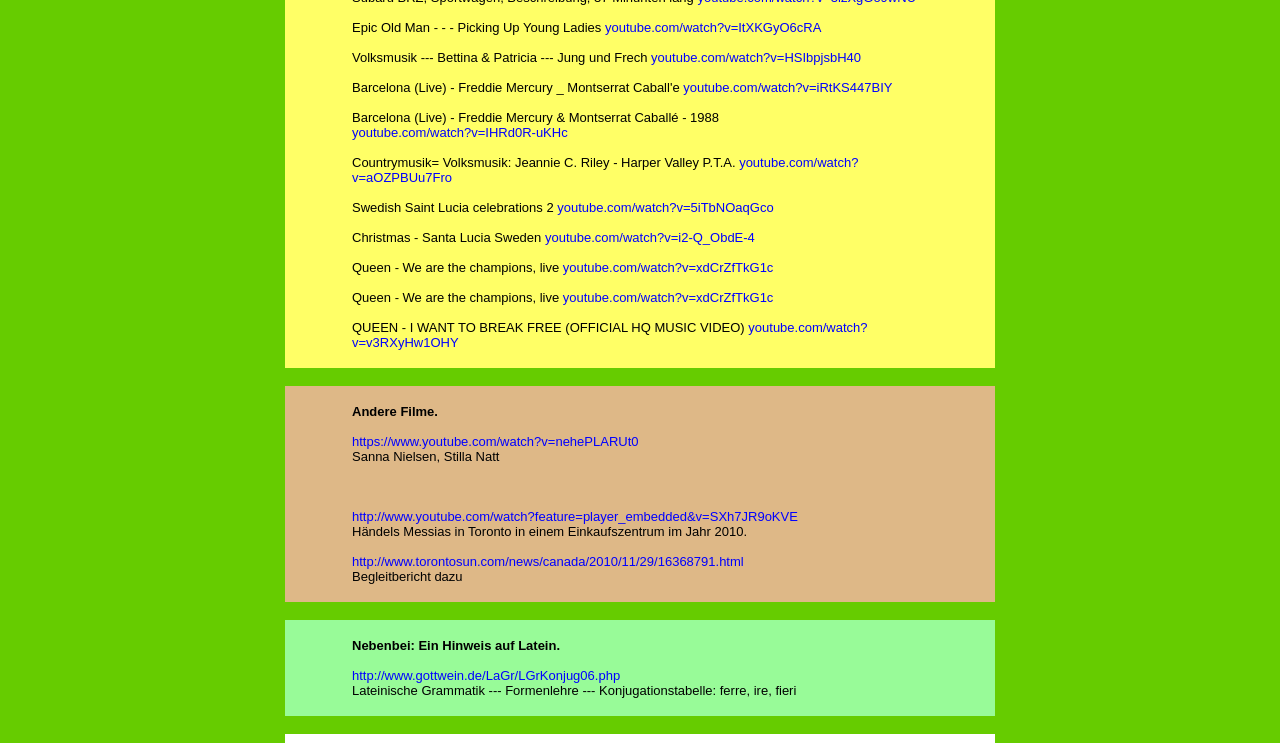Highlight the bounding box coordinates of the region I should click on to meet the following instruction: "Open the video of Barcelona live by Freddie Mercury and Montserrat Caballé".

[0.275, 0.168, 0.444, 0.188]